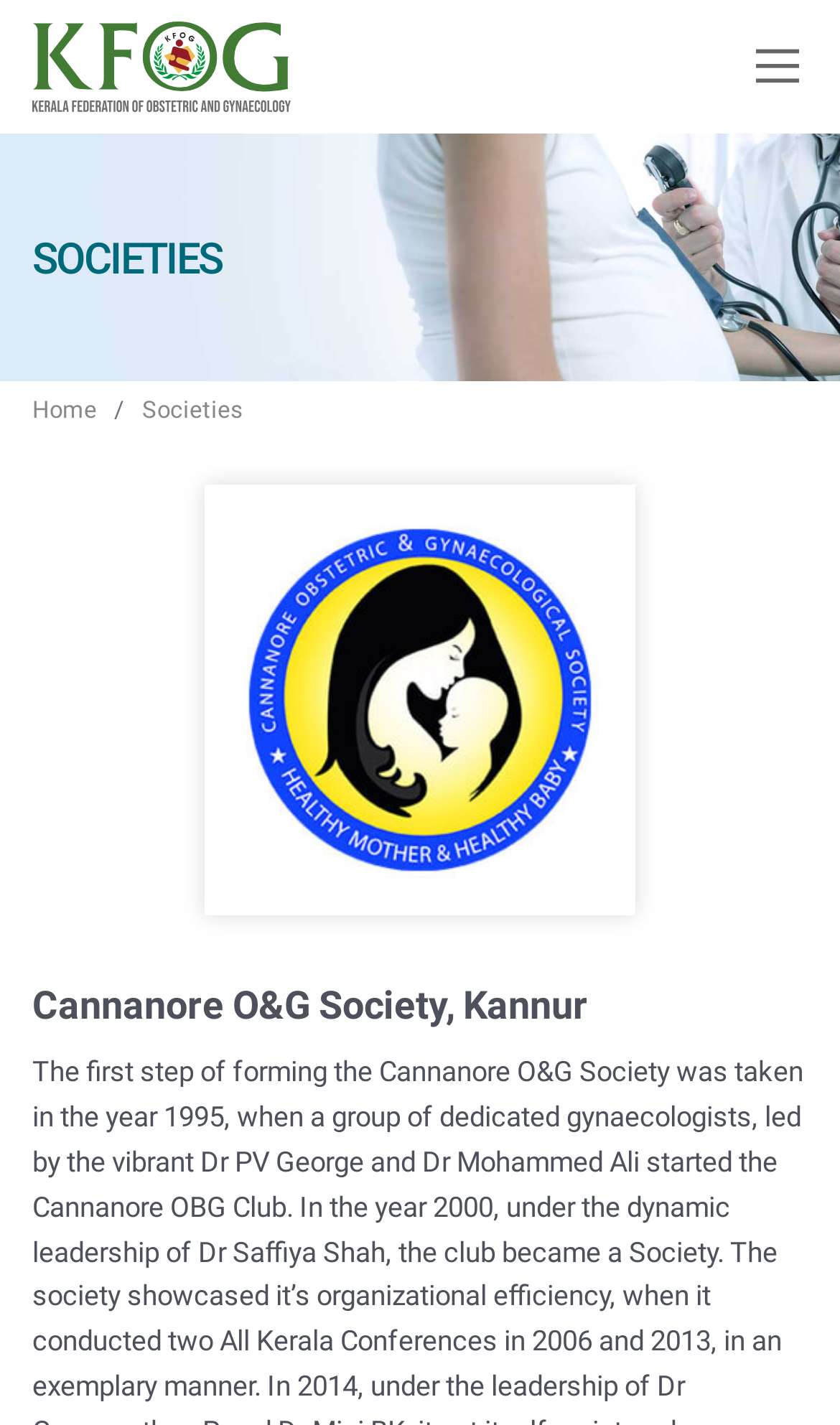Bounding box coordinates should be in the format (top-left x, top-left y, bottom-right x, bottom-right y) and all values should be floating point numbers between 0 and 1. Determine the bounding box coordinate for the UI element described as: aria-label="Toggle navigation"

[0.885, 0.026, 0.962, 0.063]